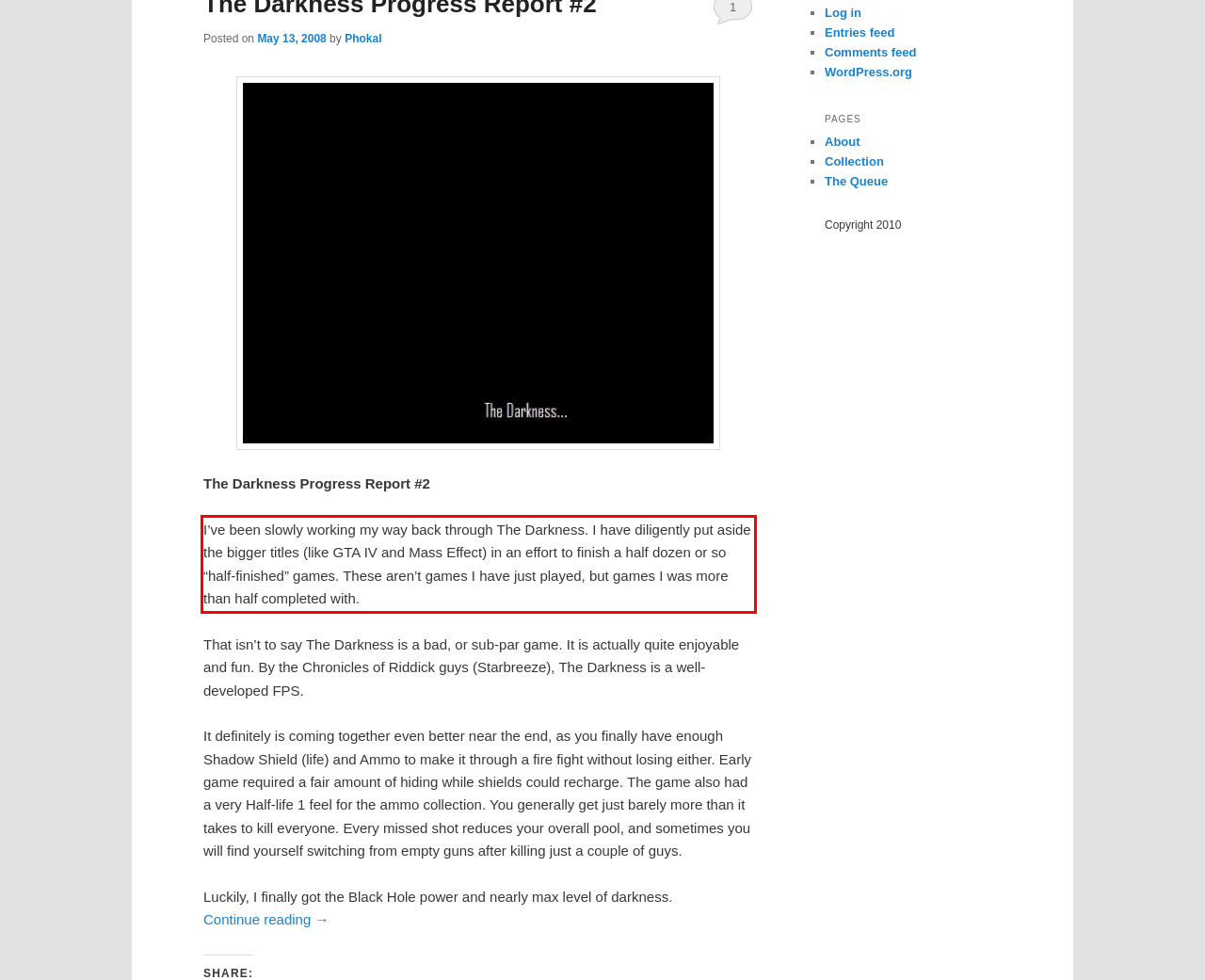Analyze the red bounding box in the provided webpage screenshot and generate the text content contained within.

I’ve been slowly working my way back through The Darkness. I have diligently put aside the bigger titles (like GTA IV and Mass Effect) in an effort to finish a half dozen or so “half-finished” games. These aren’t games I have just played, but games I was more than half completed with.